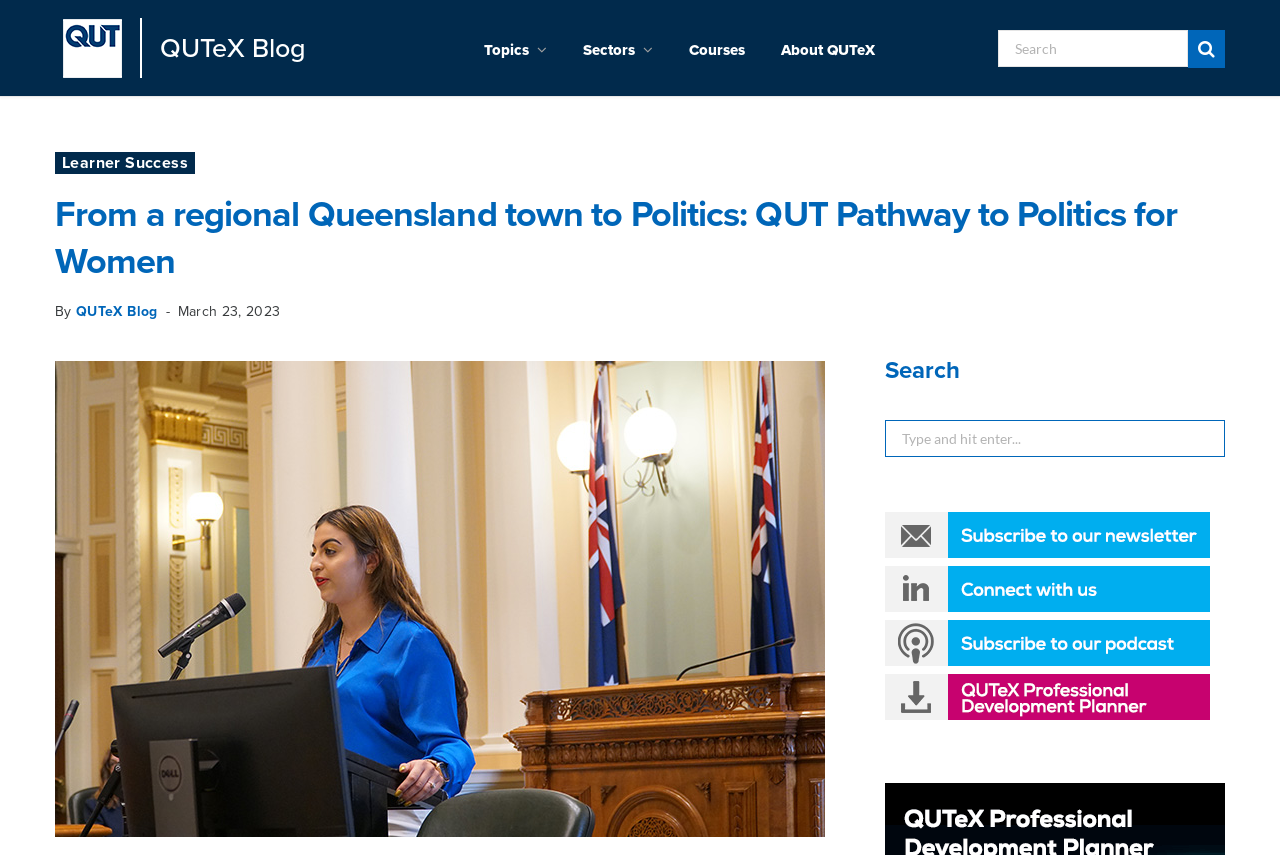Please identify the bounding box coordinates of the area that needs to be clicked to follow this instruction: "Click on Who We Are".

None